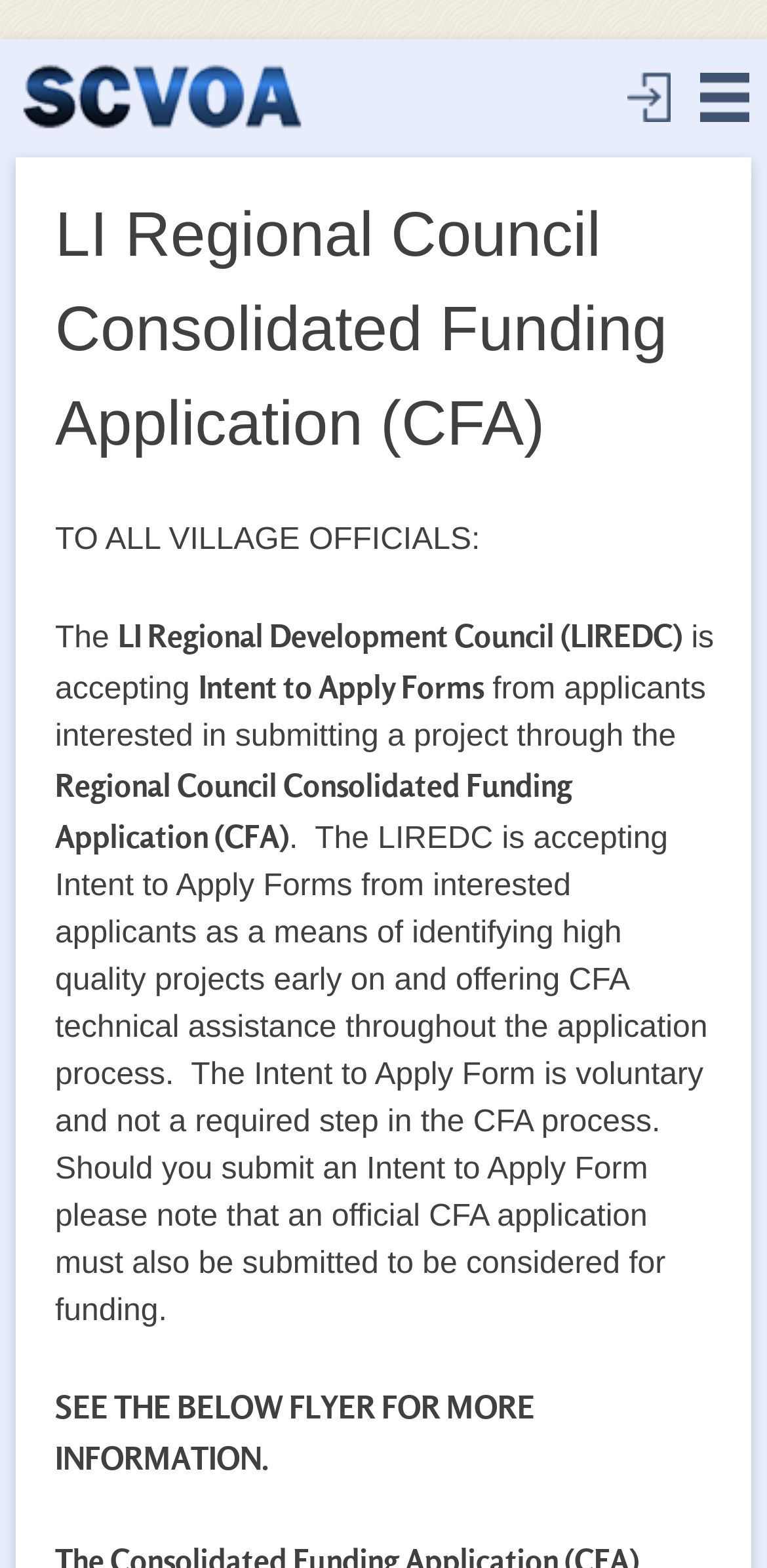What is provided for more information?
Using the information presented in the image, please offer a detailed response to the question.

The webpage instructs to 'SEE THE BELOW FLYER FOR MORE INFORMATION'.